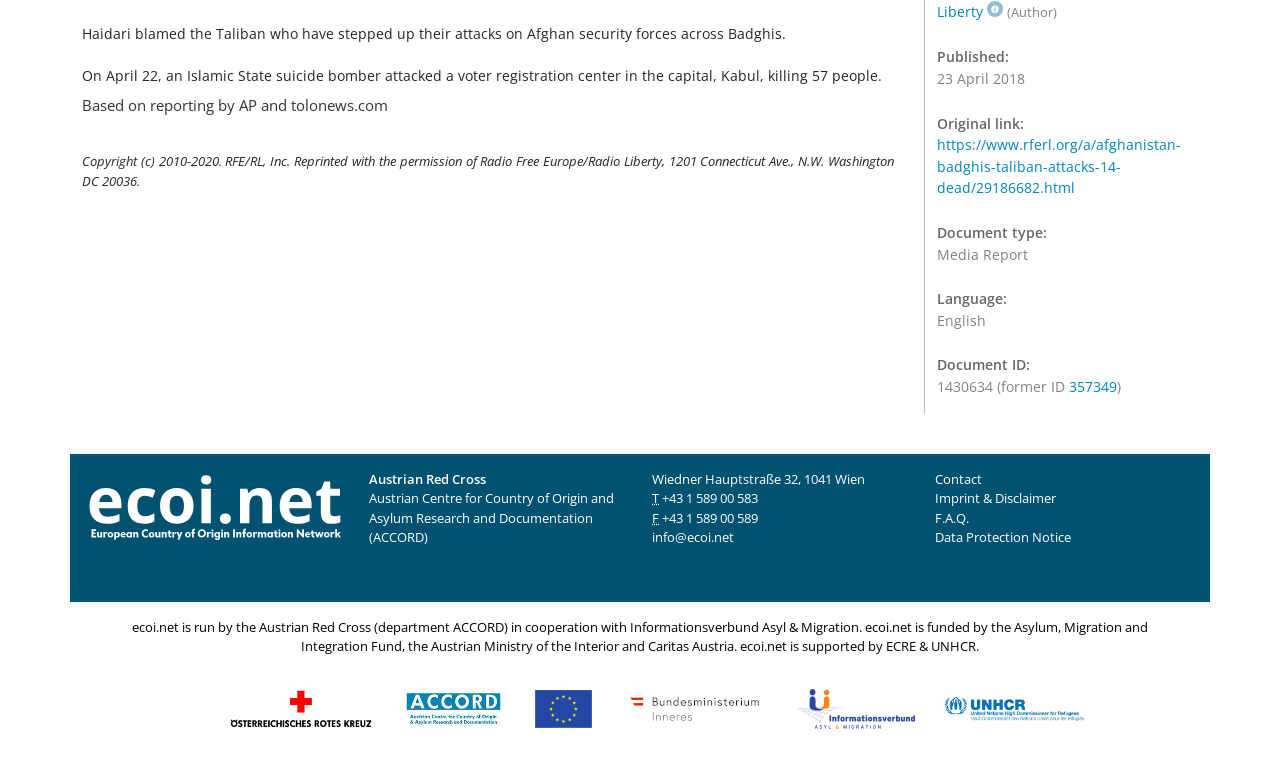Find and provide the bounding box coordinates for the UI element described with: "Data Protection Notice".

[0.73, 0.683, 0.837, 0.707]